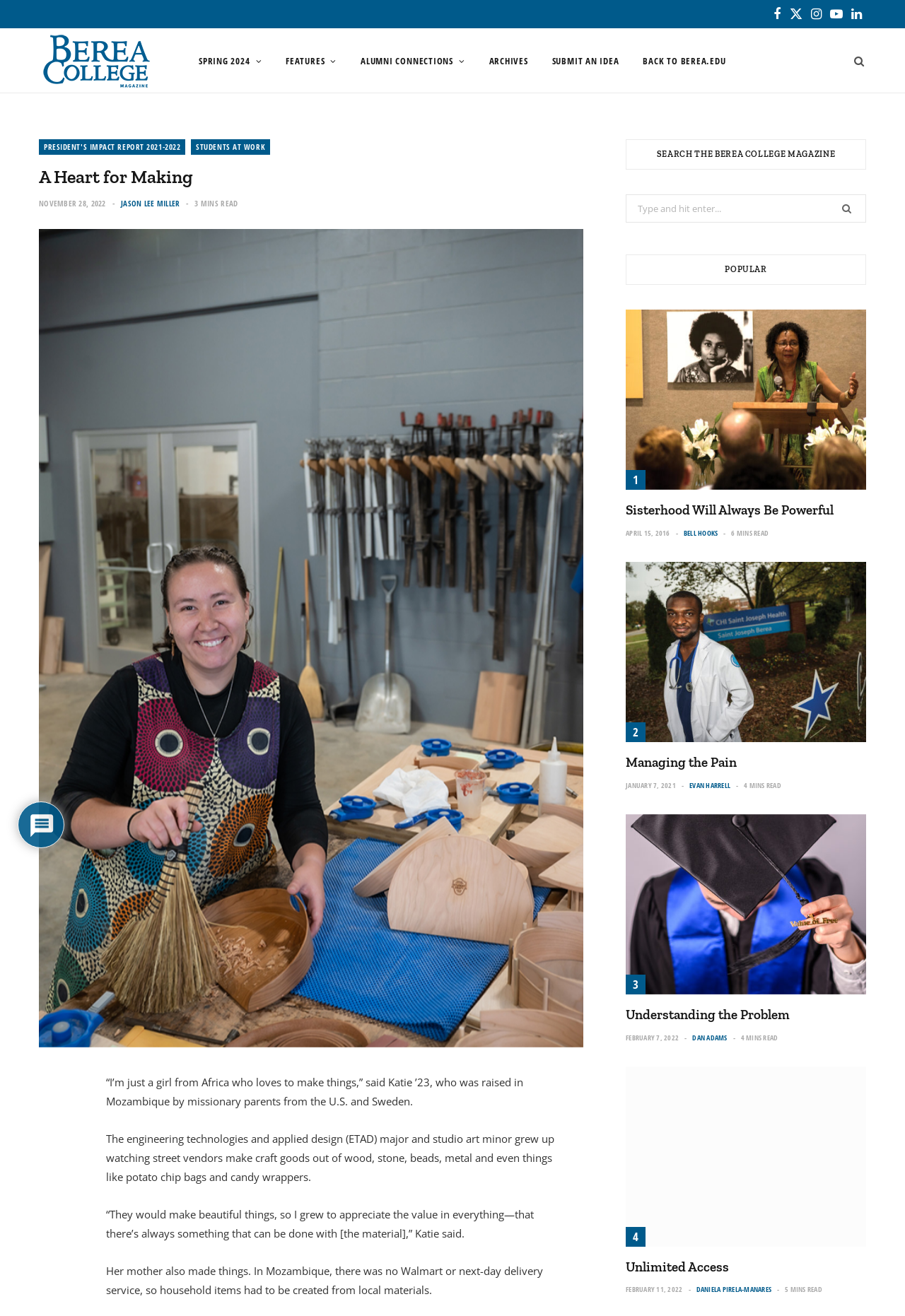Please find the main title text of this webpage.

A Heart for Making